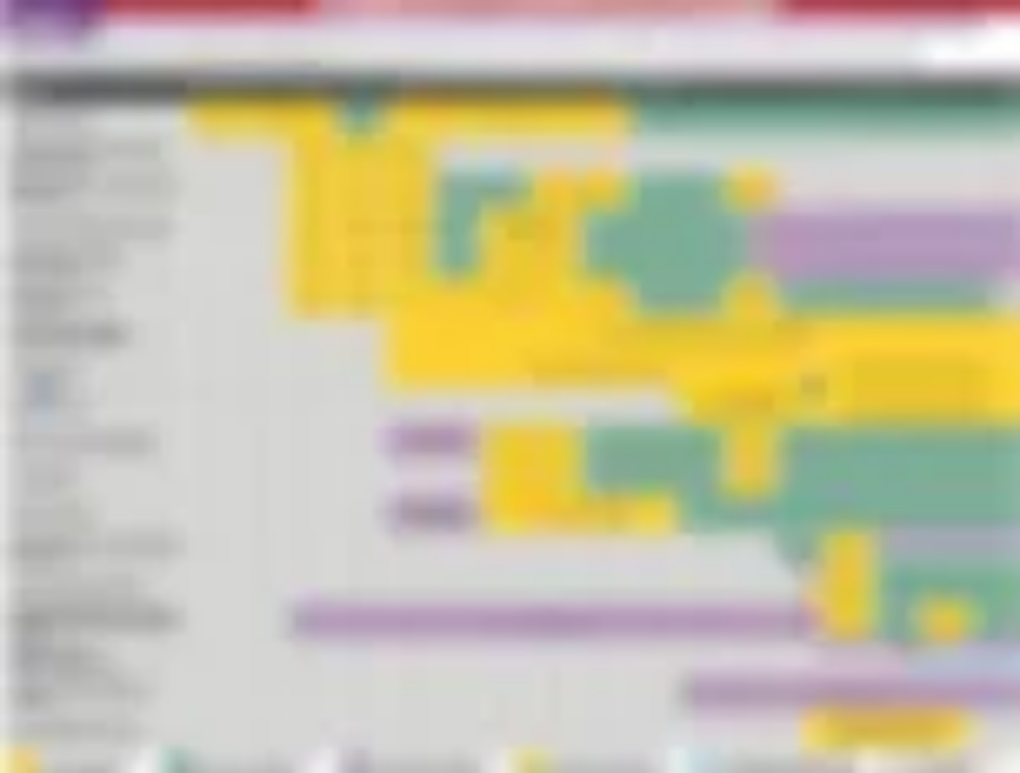What is the primary function of the colors in the diagram?
Based on the image, give a concise answer in the form of a single word or short phrase.

Segmentation